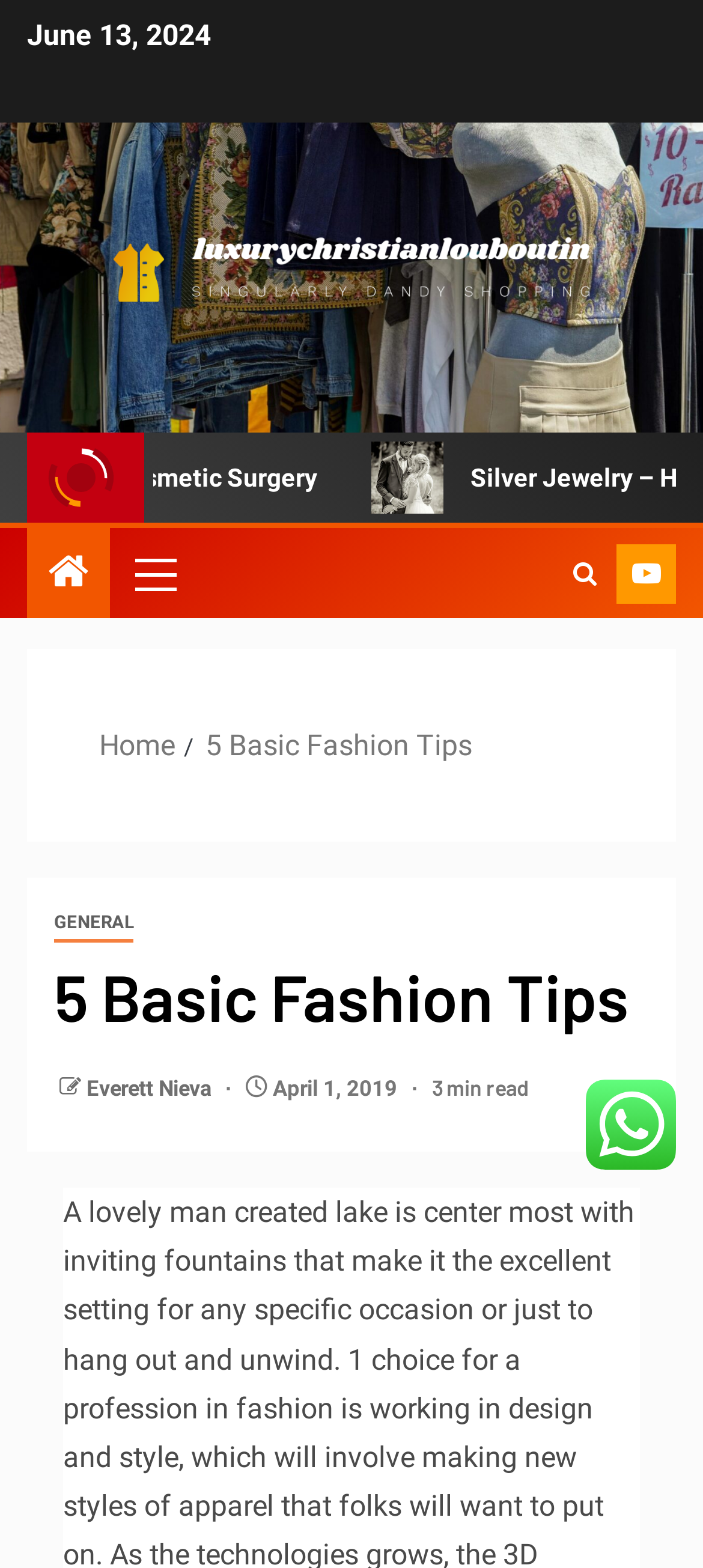Please locate the bounding box coordinates of the element that needs to be clicked to achieve the following instruction: "View the author's profile". The coordinates should be four float numbers between 0 and 1, i.e., [left, top, right, bottom].

[0.123, 0.686, 0.308, 0.702]